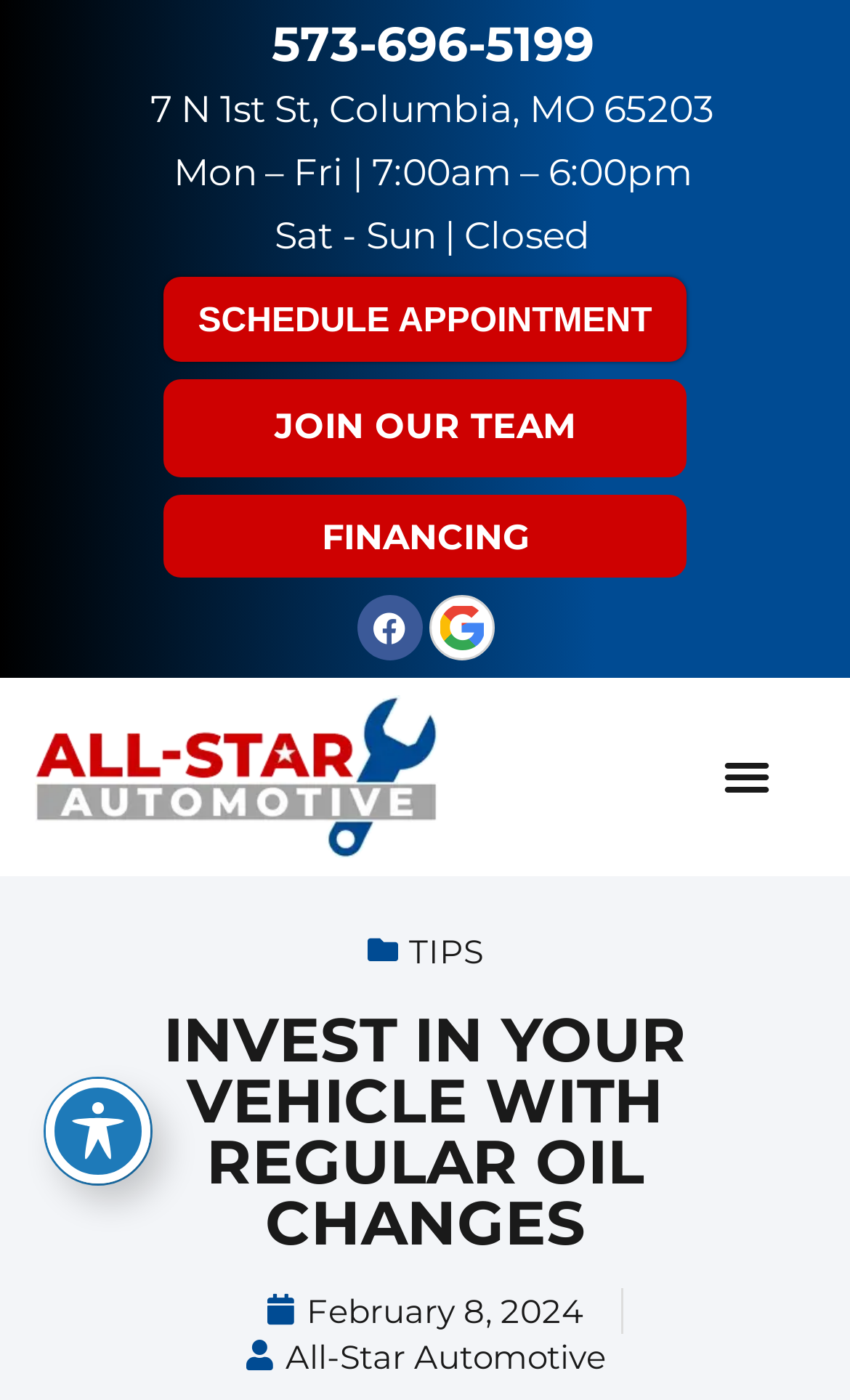What are the business hours of the shop? Analyze the screenshot and reply with just one word or a short phrase.

Mon-Fri 7am-6pm, Sat-Sun Closed